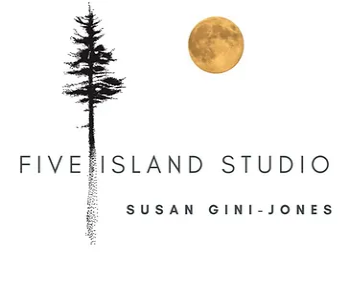Provide a thorough description of the image, including all visible elements.

The image features the logo of "Five Island Studio," which prominently displays a stylized tree design on the left. The tree, depicted in an artistic, silhouette-like manner, adds a natural and organic touch to the branding. To the right, a golden moon juxtaposes the tree, enhancing the serene and artistic vibe of the logo. Below these elements, the words "FIVE ISLAND STUDIO" are featured in a bold, modern font, conveying a sense of creativity and craftsmanship. Directly beneath, in a smaller font, the name "SUSAN GINI-JONES" is presented, indicating the artist's identity associated with the studio. This logo effectively encapsulates the studio's creative essence, suggesting a focus on handcrafted artistry with a connection to nature.